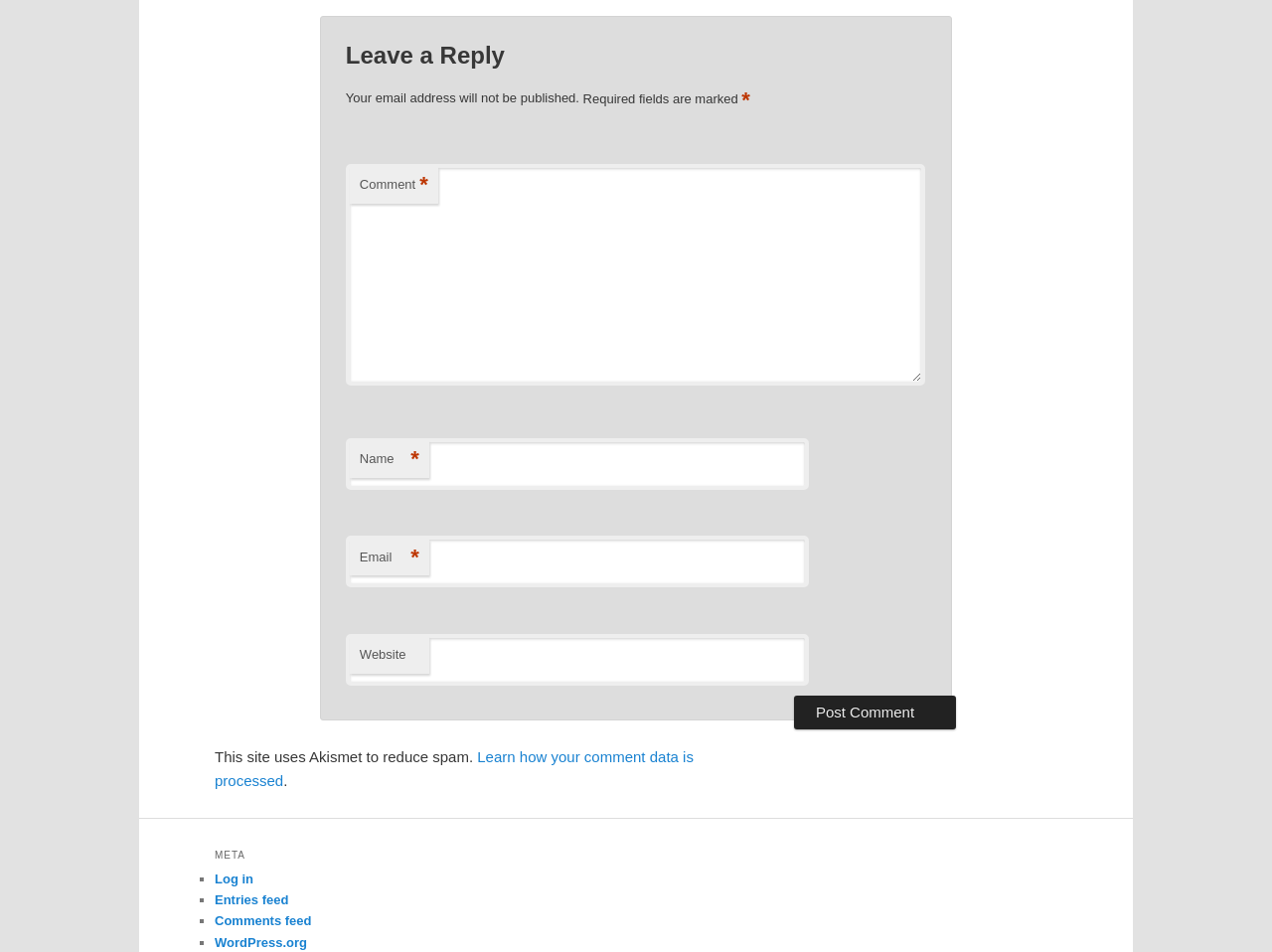Kindly determine the bounding box coordinates of the area that needs to be clicked to fulfill this instruction: "Leave a comment".

[0.272, 0.172, 0.727, 0.405]